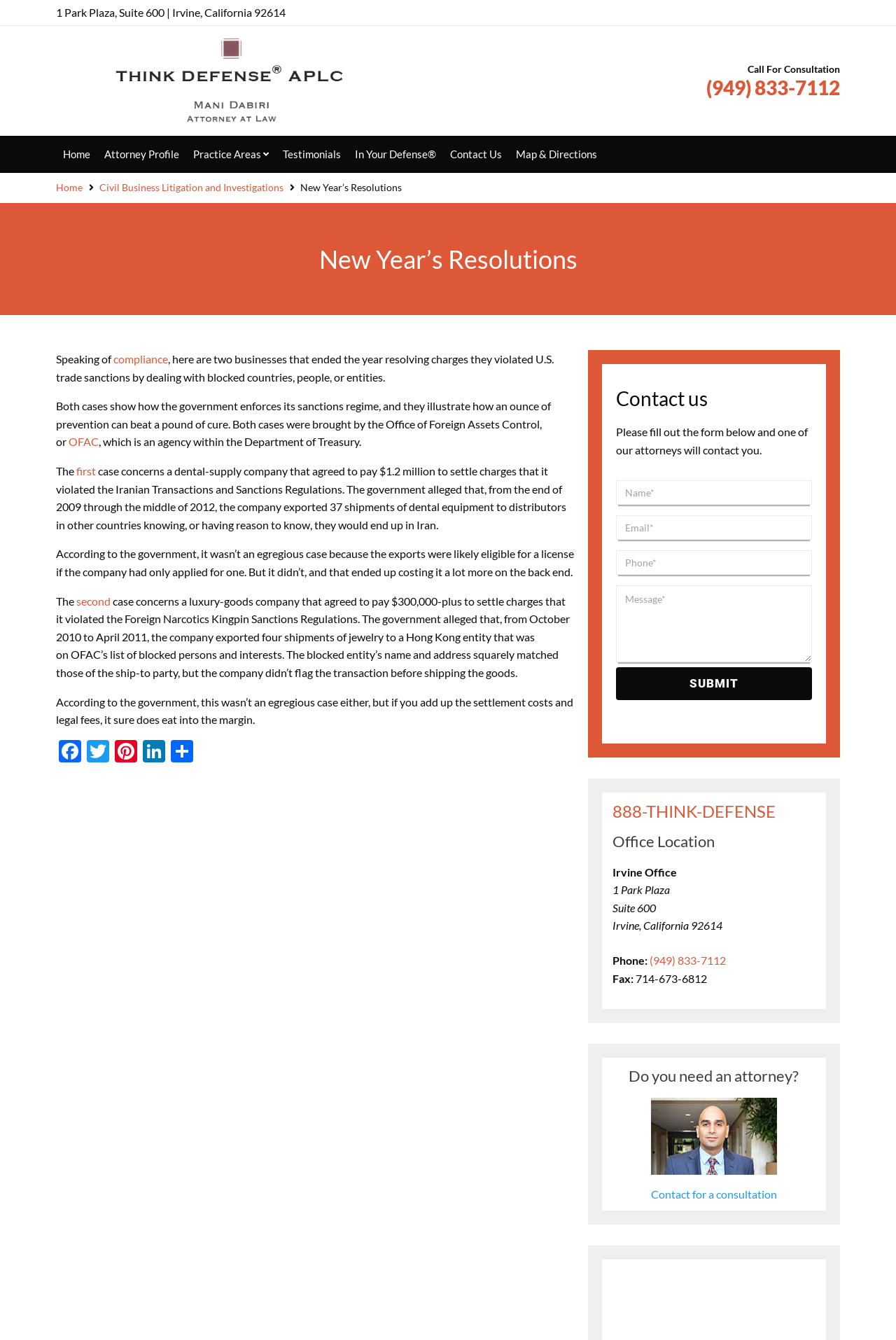Can you show the bounding box coordinates of the region to click on to complete the task described in the instruction: "Call the phone number"?

[0.788, 0.056, 0.938, 0.074]